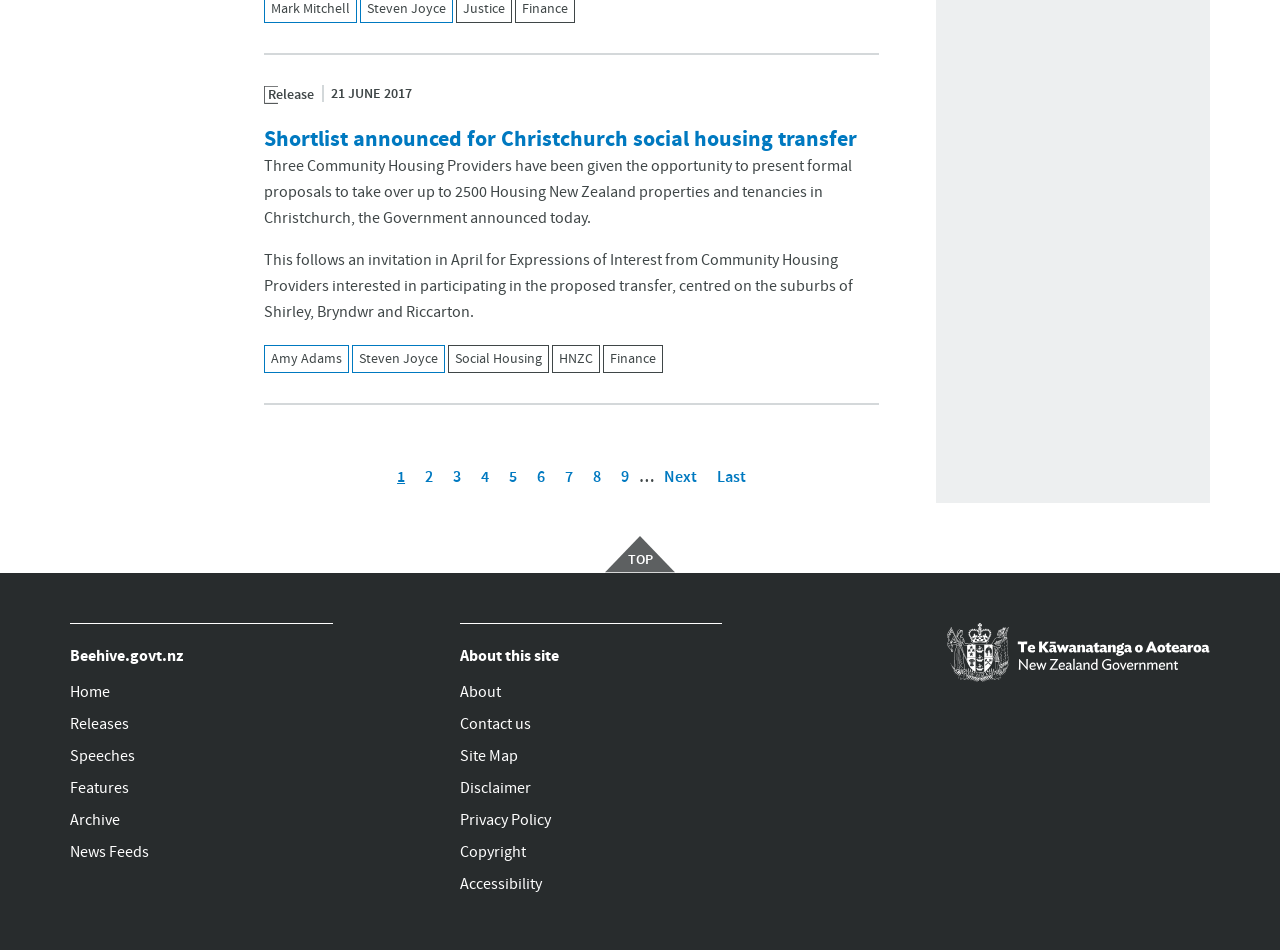Locate the bounding box coordinates of the clickable region necessary to complete the following instruction: "Read the article about Christchurch social housing transfer". Provide the coordinates in the format of four float numbers between 0 and 1, i.e., [left, top, right, bottom].

[0.206, 0.135, 0.687, 0.161]